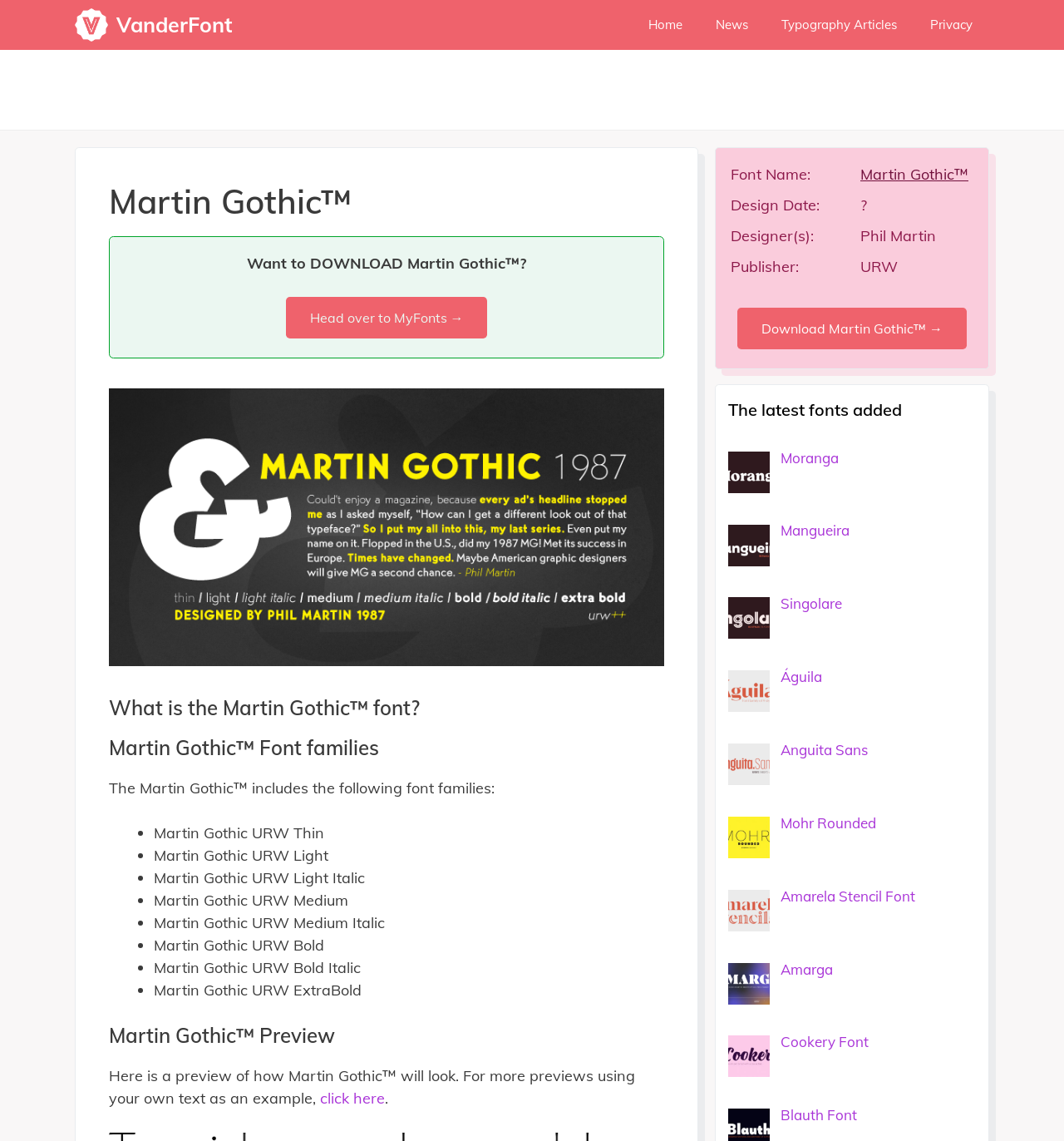How many font families are included in Martin Gothic?
Based on the image, answer the question with as much detail as possible.

The webpage lists the font families included in Martin Gothic, which are Martin Gothic URW Thin, Martin Gothic URW Light, Martin Gothic URW Light Italic, Martin Gothic URW Medium, Martin Gothic URW Medium Italic, Martin Gothic URW Bold, Martin Gothic URW Bold Italic, and Martin Gothic URW ExtraBold.